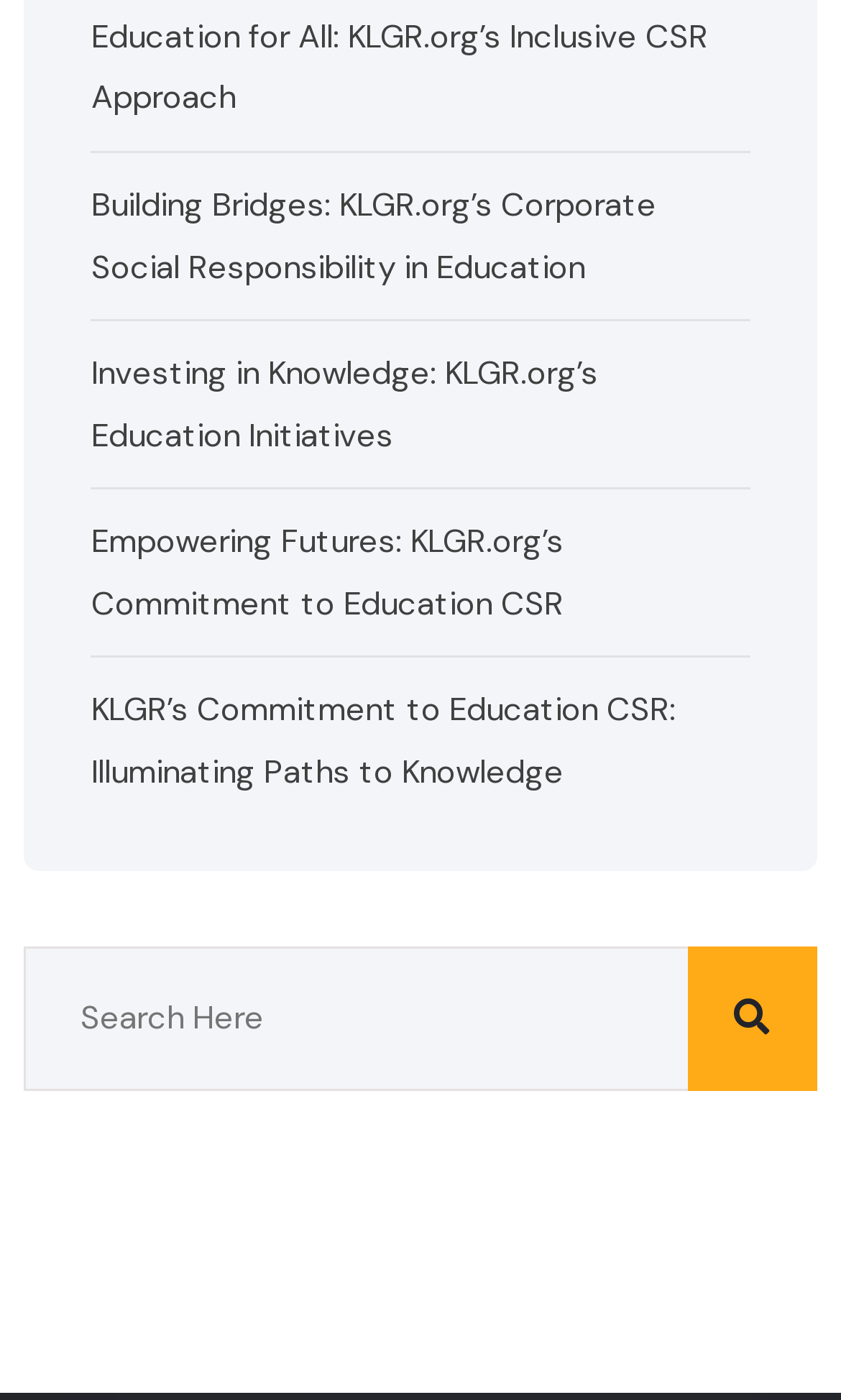Please provide a brief answer to the question using only one word or phrase: 
How many elements are in the search box component?

2